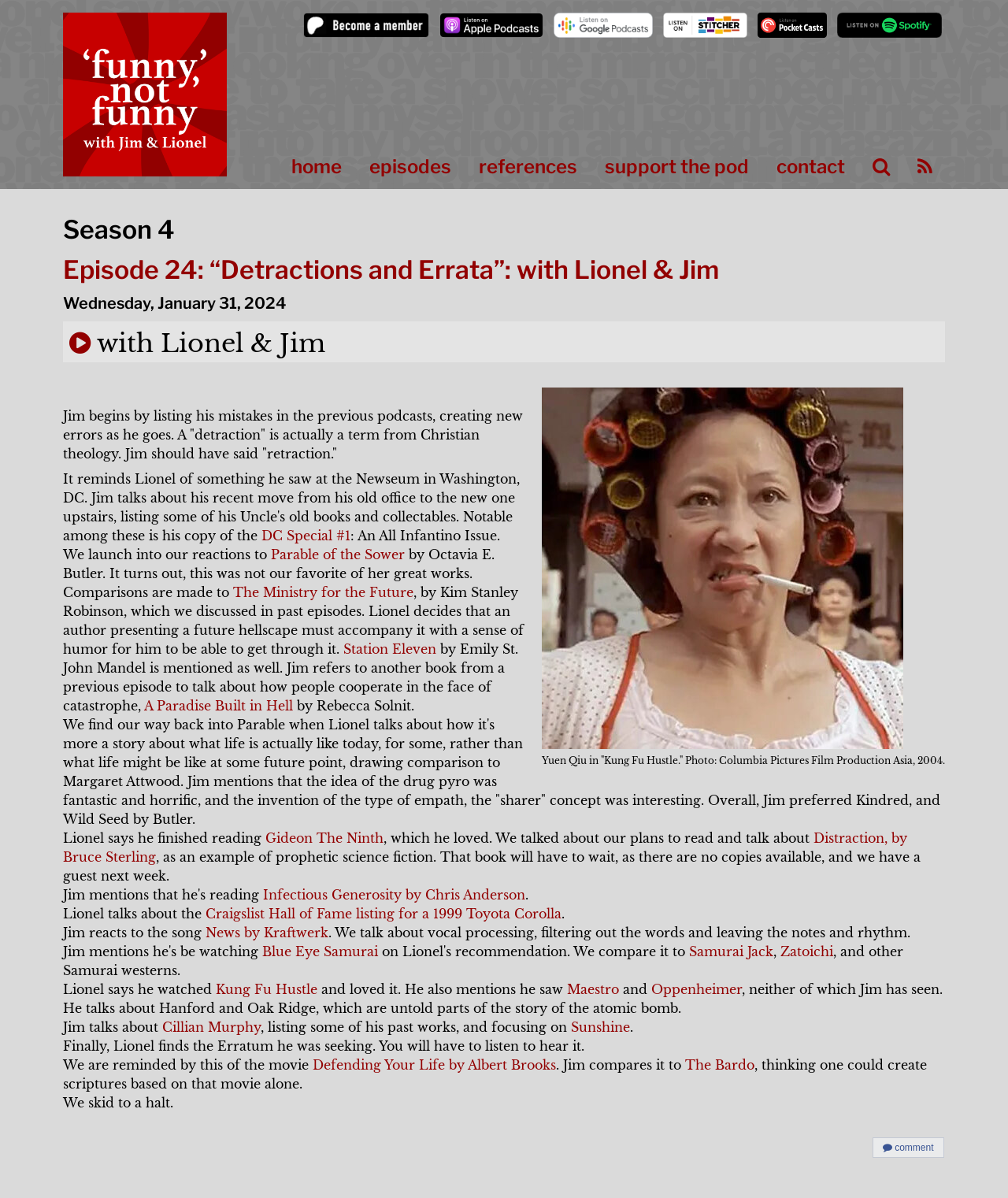Provide a thorough description of this webpage.

This webpage appears to be a podcast episode page, with a focus on the episode "Detractions and Errata" from Season 4. At the top of the page, there is a header section with links to the podcast's home page, episodes, references, support, contact, search, and RSS feed. Below this, there are several links to become a member on Patreon and to listen to the podcast on various platforms such as Apple Podcasts, Google Podcasts, Stitcher, and Spotify.

The main content of the page is divided into sections, with headings and links to specific topics discussed in the episode. The episode description starts with Jim listing his mistakes from previous podcasts and creating new errors. The conversation then moves on to discuss the term "detraction" from Christian theology.

The page also features an image of Yuen Qiu from the movie "Kung Fu Hustle" and a caption describing the photo. The conversation in the episode touches on various topics, including reactions to the book "Parable of the Sower" by Octavia E. Butler, comparisons to other books such as "The Ministry for the Future" and "Station Eleven", and discussions about science fiction, prophetic fiction, and vocal processing.

There are also links to other books and movies mentioned in the episode, such as "Gideon The Ninth", "Distraction" by Bruce Sterling, "Infectious Generosity" by Chris Anderson, and "Kung Fu Hustle". The episode wraps up with a discussion about the movie "Defending Your Life" and the concept of creating scriptures based on it.

At the very bottom of the page, there is a link to leave a comment. Overall, the page is densely packed with links and text, but the layout is organized and easy to follow.